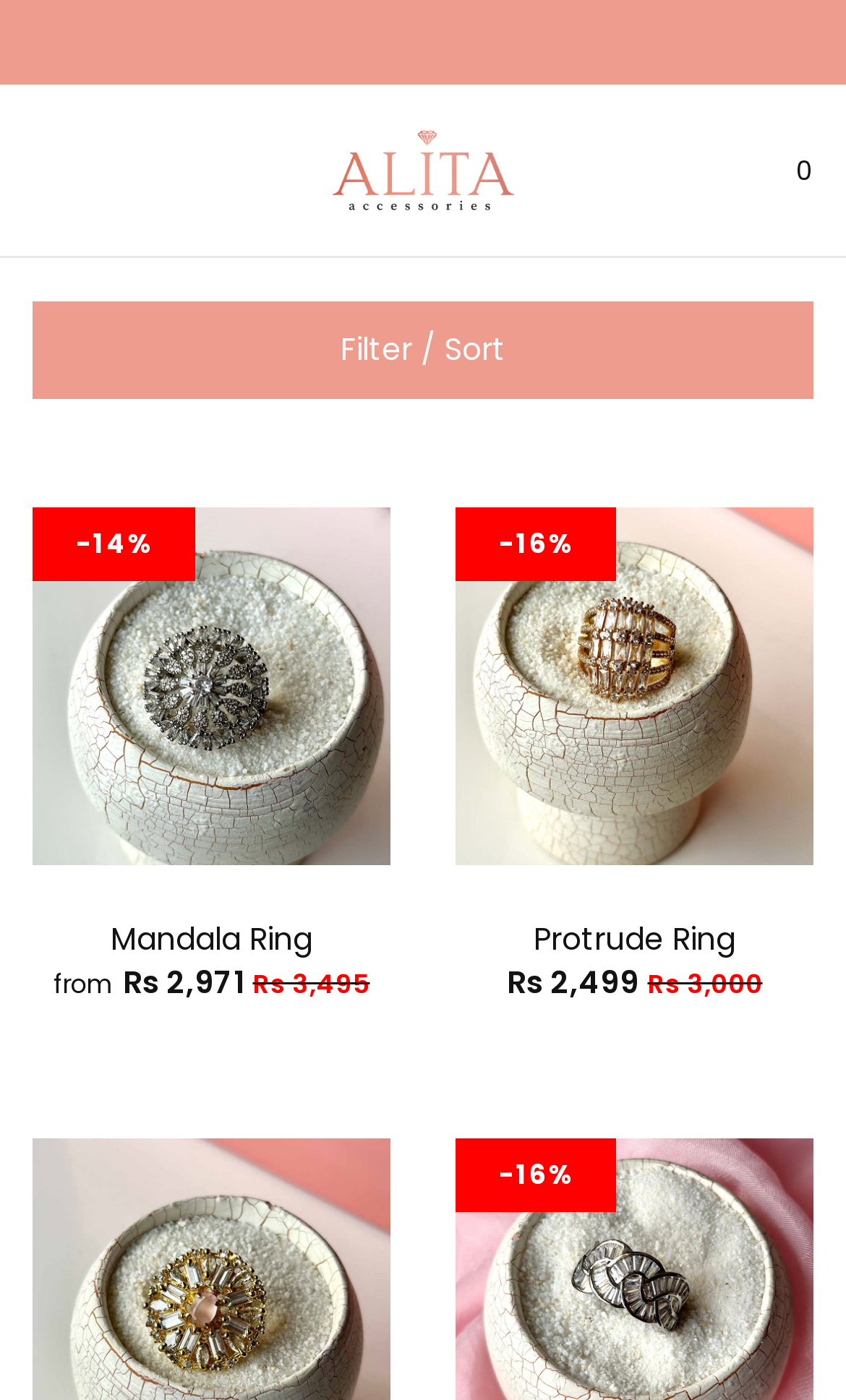Highlight the bounding box coordinates of the element that should be clicked to carry out the following instruction: "Open cart sidebar". The coordinates must be given as four float numbers ranging from 0 to 1, i.e., [left, top, right, bottom].

[0.894, 0.084, 1.0, 0.16]